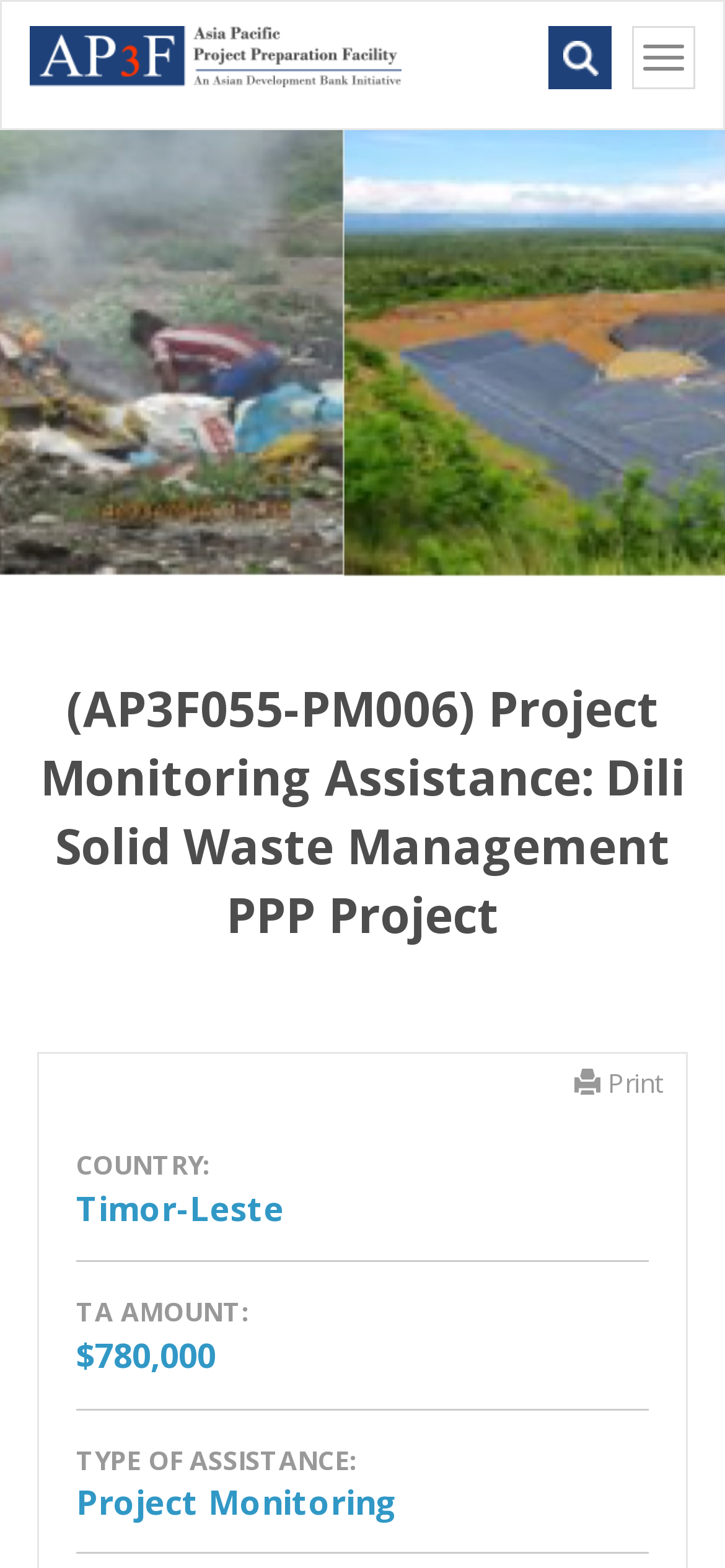Using the details from the image, please elaborate on the following question: What is the type of assistance provided?

I found the type of assistance by looking at the 'TYPE OF ASSISTANCE:' label and its corresponding value, which is 'Project Monitoring'.